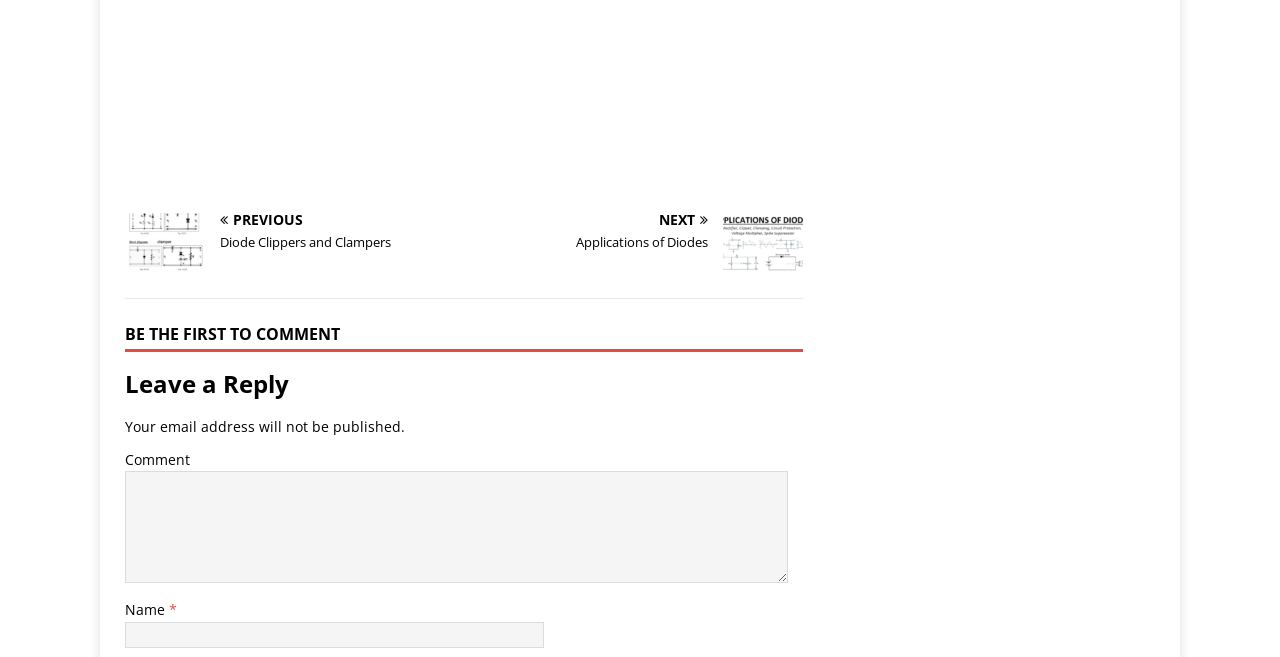Provide a short answer to the following question with just one word or phrase: What symbol is next to the 'Name' label?

*